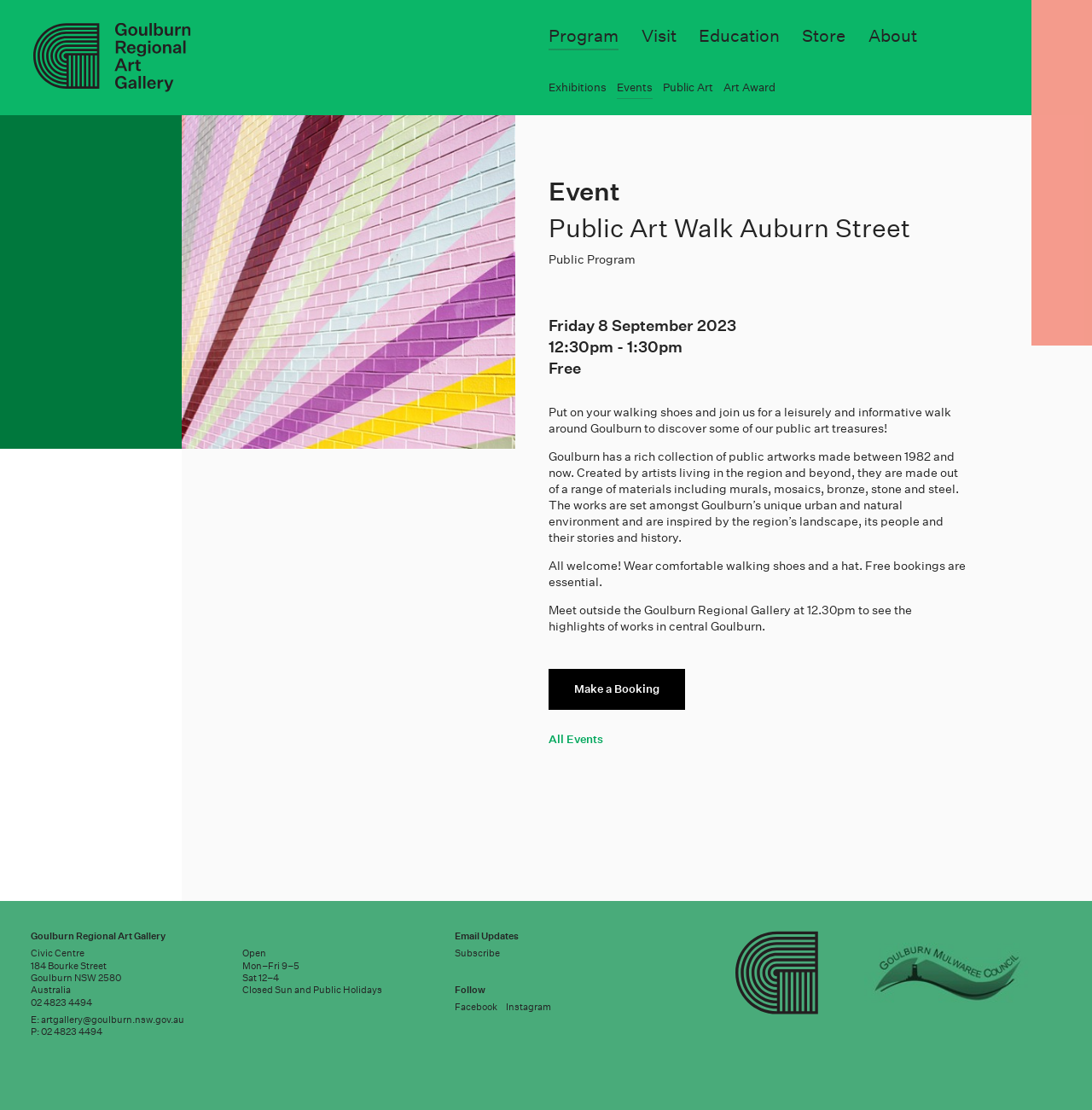What is the name of the art gallery?
Can you give a detailed and elaborate answer to the question?

I found the answer by looking at the top-left corner of the webpage, where the gallery's name is displayed in a prominent font.